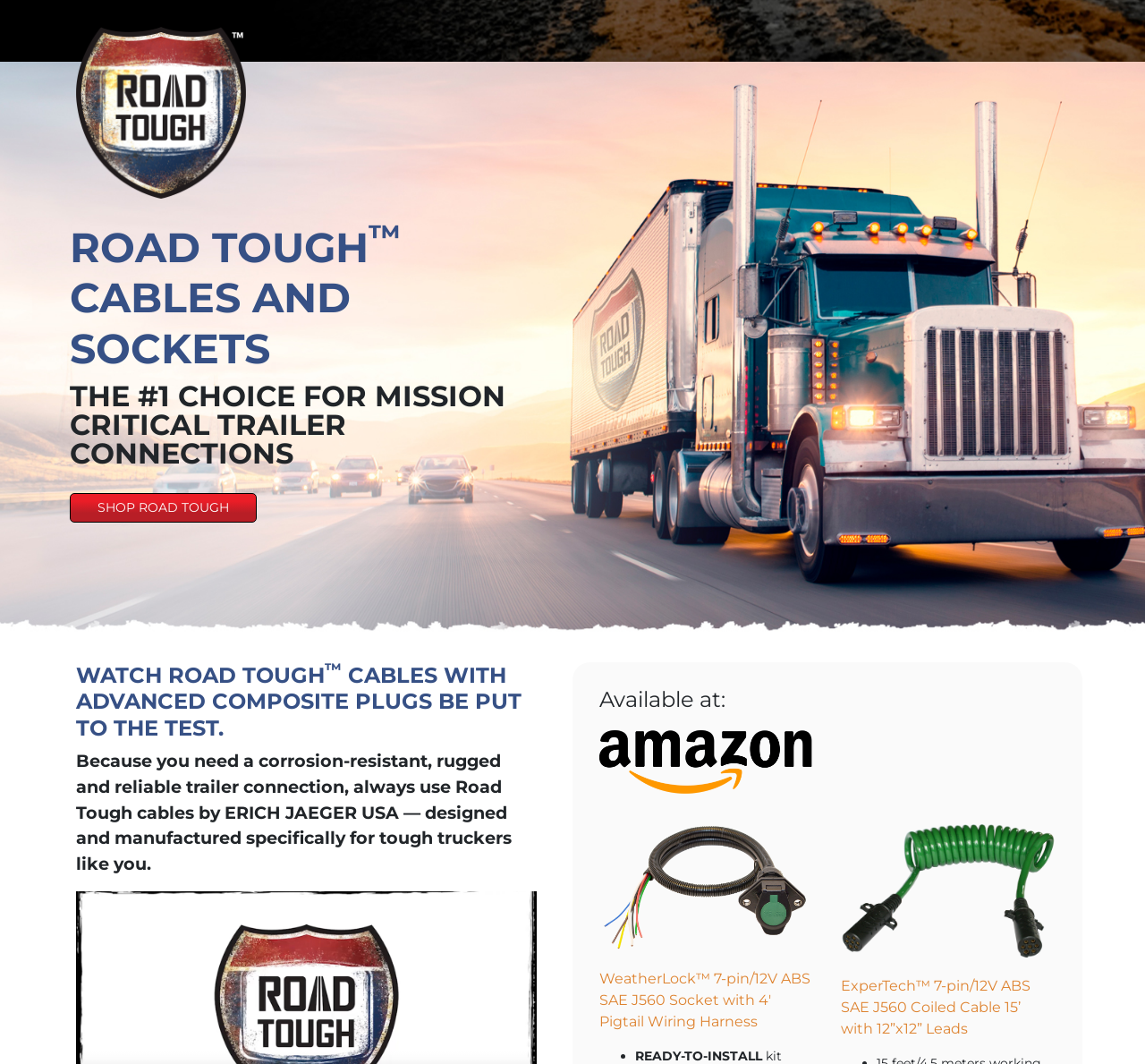Review the image closely and give a comprehensive answer to the question: Where can I buy Road Tough cables?

The link element 'Available at:' is followed by a link to Amazon, suggesting that Road Tough cables are available for purchase on Amazon. This implies that one can buy Road Tough cables on Amazon.